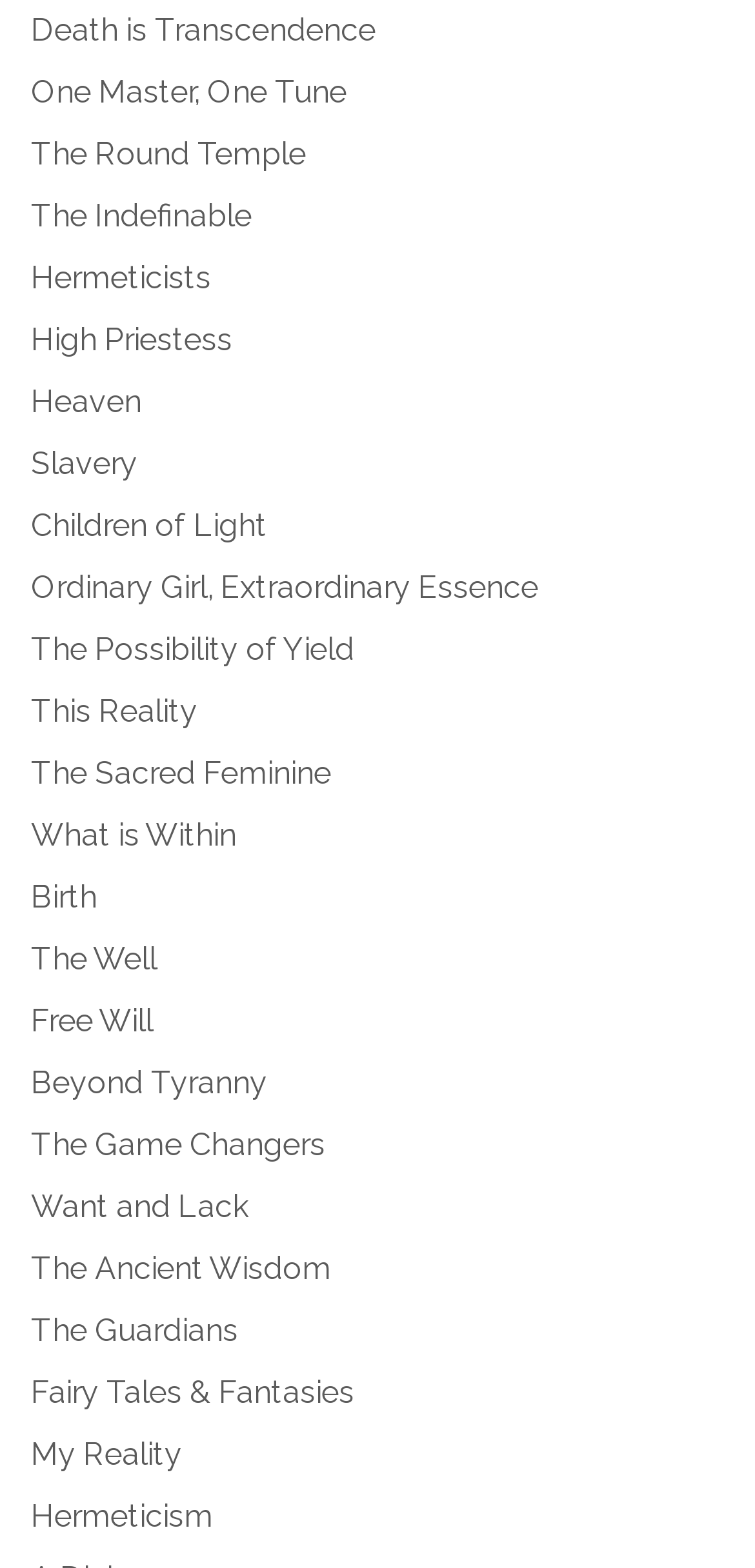What is the link below 'The Round Temple'?
Provide a short answer using one word or a brief phrase based on the image.

The Indefinable